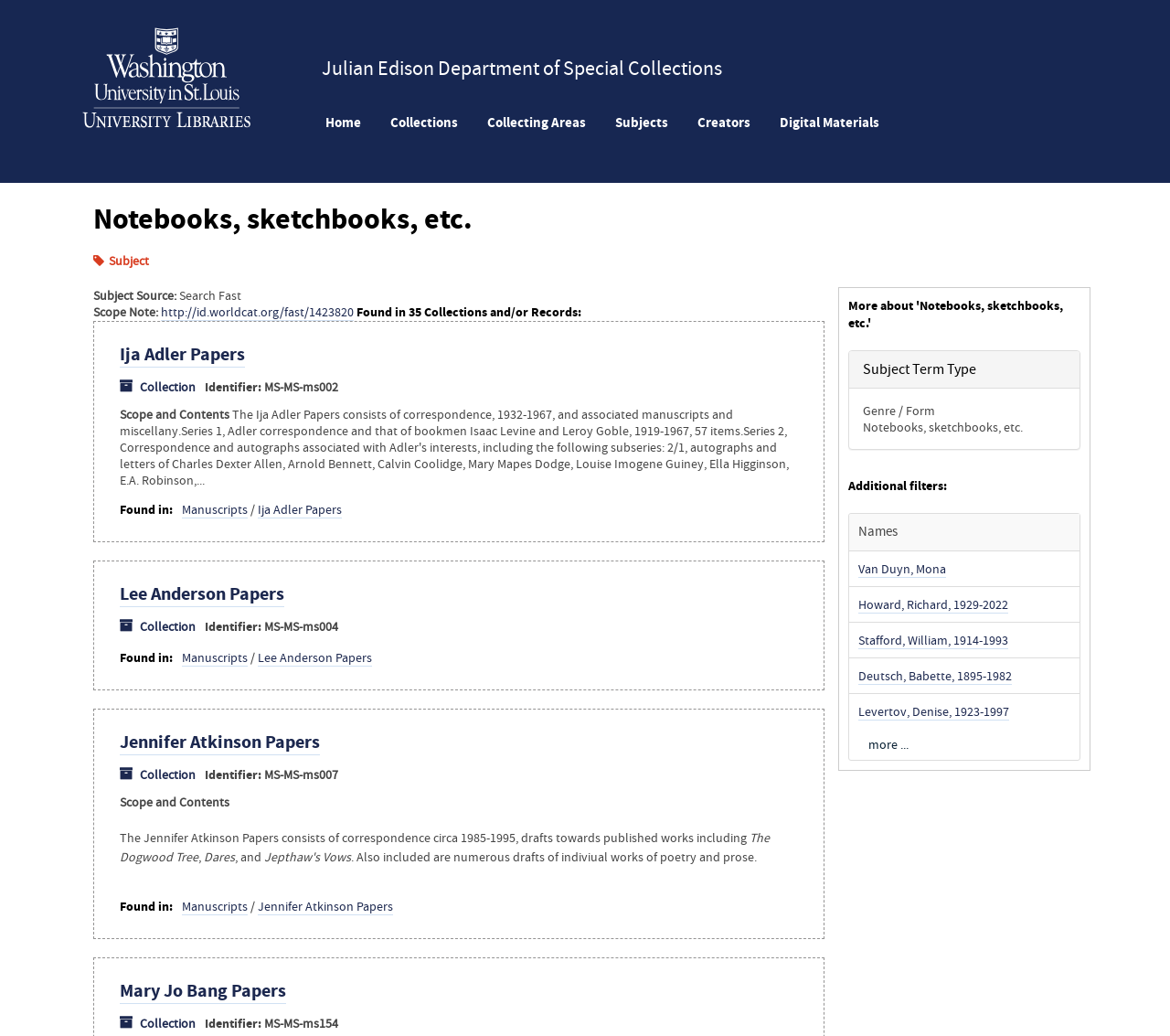Locate the bounding box coordinates of the clickable part needed for the task: "View Mary Jo Bang Papers".

[0.102, 0.944, 0.245, 0.969]